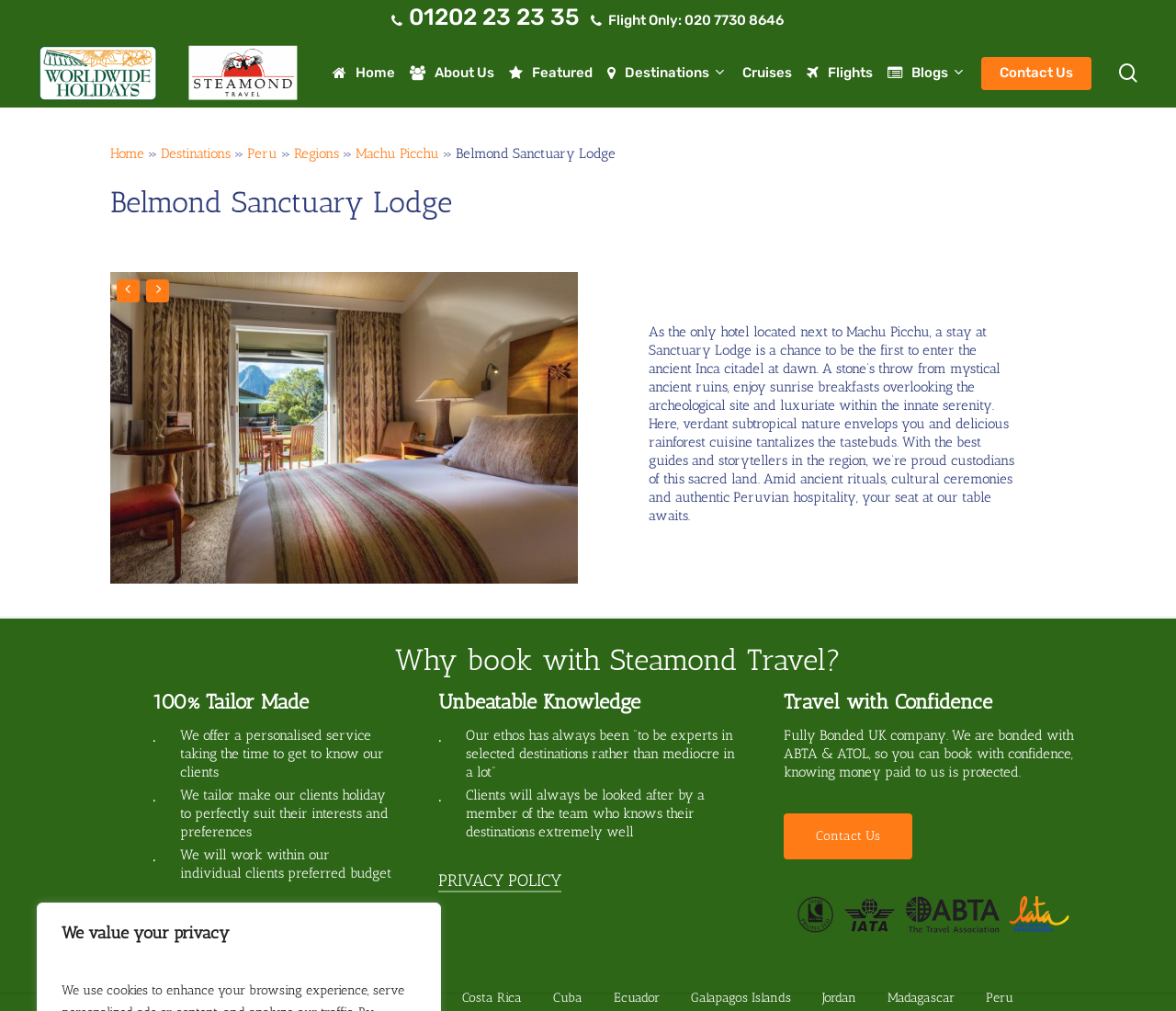Determine the bounding box coordinates for the area that should be clicked to carry out the following instruction: "Search for a destination".

[0.094, 0.168, 0.906, 0.237]